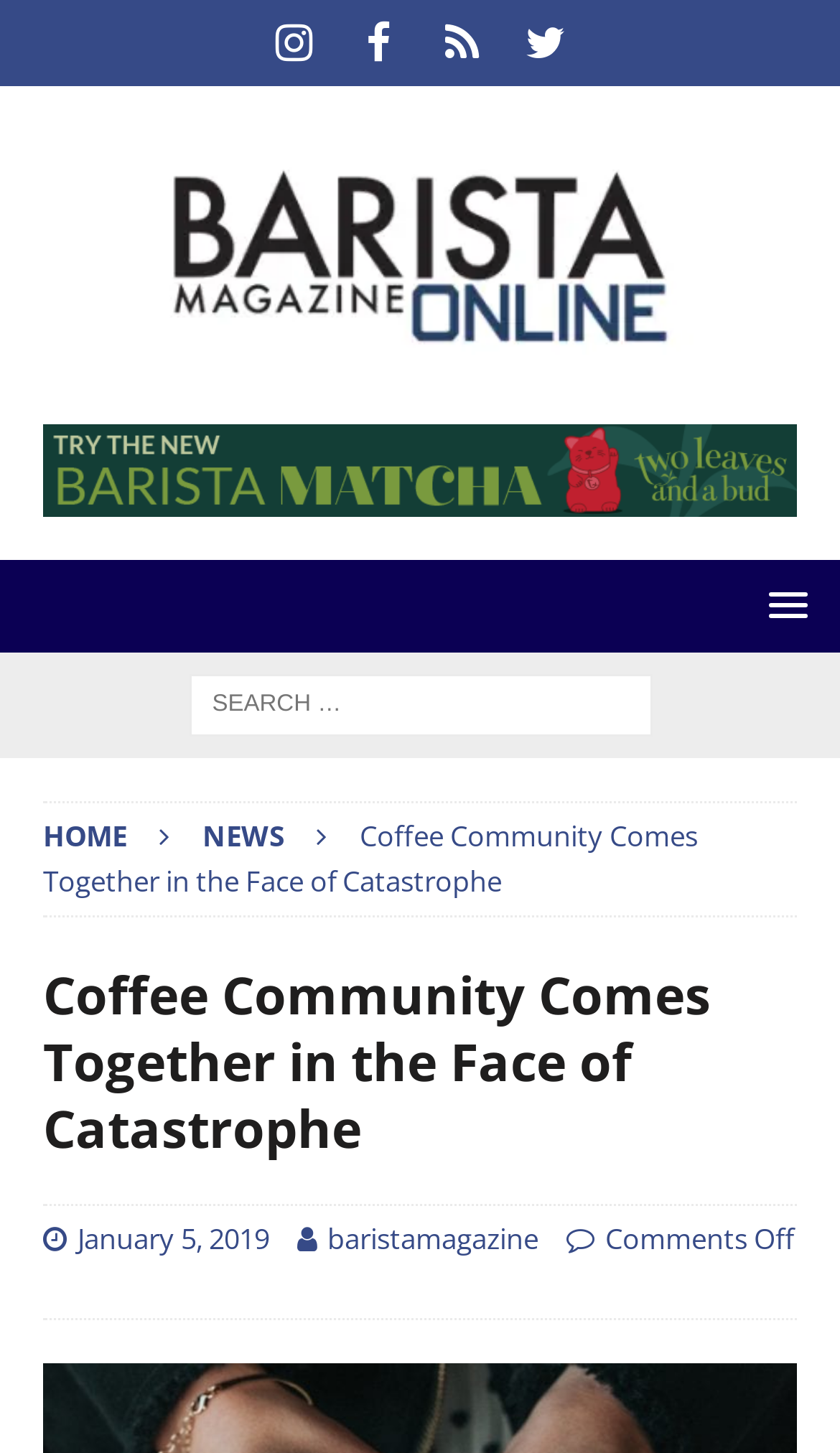Using details from the image, please answer the following question comprehensively:
Is there a search bar on the webpage?

I can see a search bar on the webpage, which is located below the main article heading and has a placeholder text that says 'Search for:'.